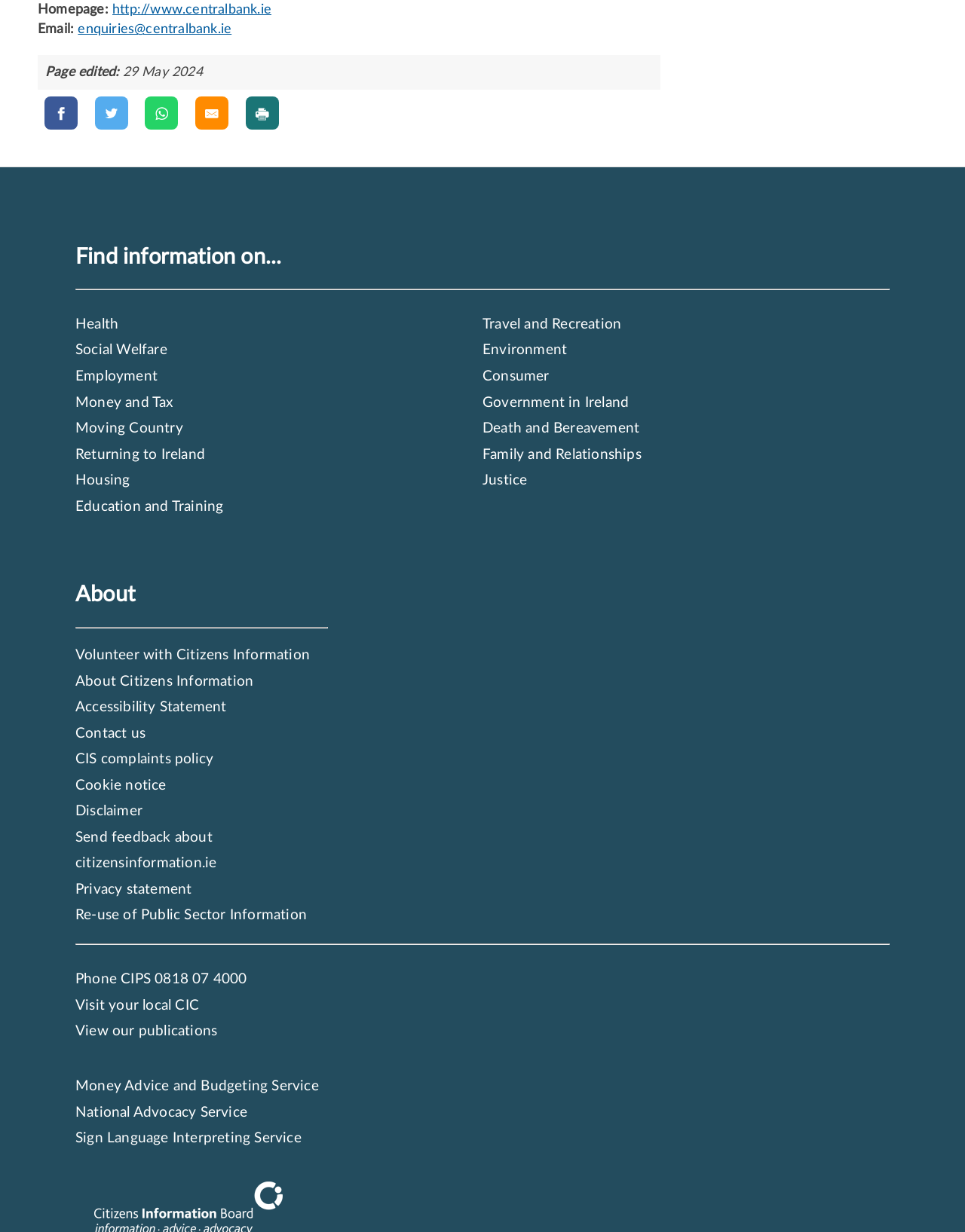Please specify the bounding box coordinates of the clickable region to carry out the following instruction: "Contact us". The coordinates should be four float numbers between 0 and 1, in the format [left, top, right, bottom].

[0.078, 0.589, 0.151, 0.601]